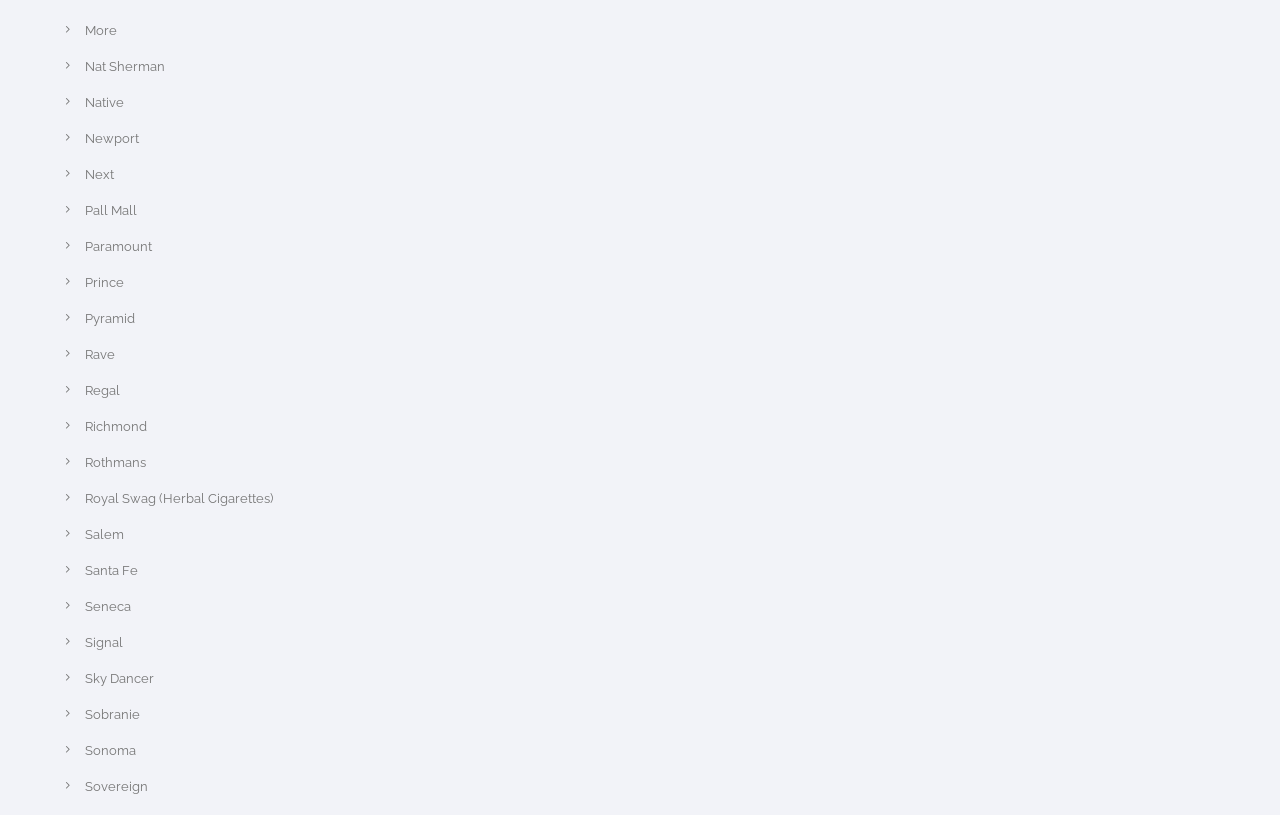Determine the bounding box coordinates for the clickable element required to fulfill the instruction: "Visit the Newport page". Provide the coordinates as four float numbers between 0 and 1, i.e., [left, top, right, bottom].

[0.066, 0.161, 0.109, 0.179]